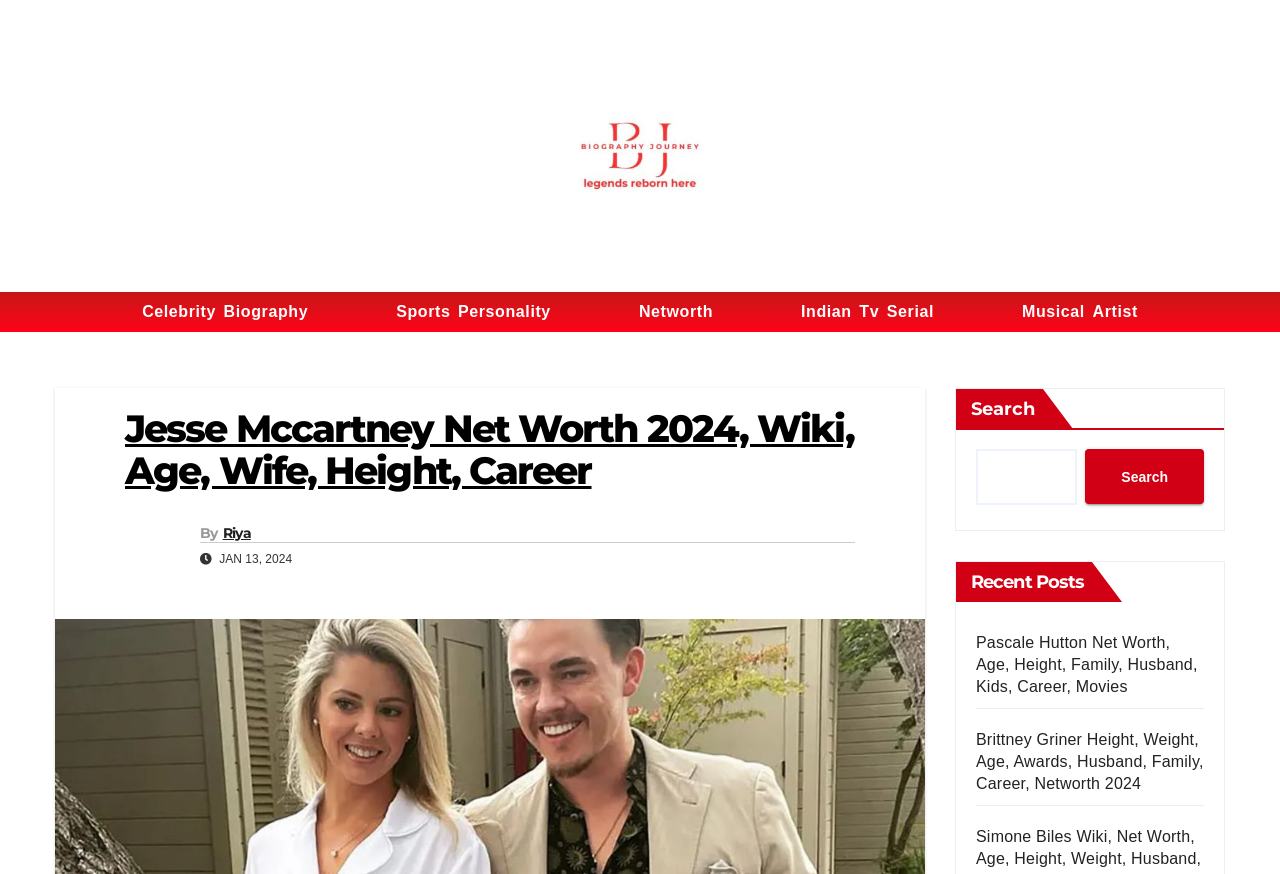Provide a brief response in the form of a single word or phrase:
How many categories are there in the top navigation menu?

6